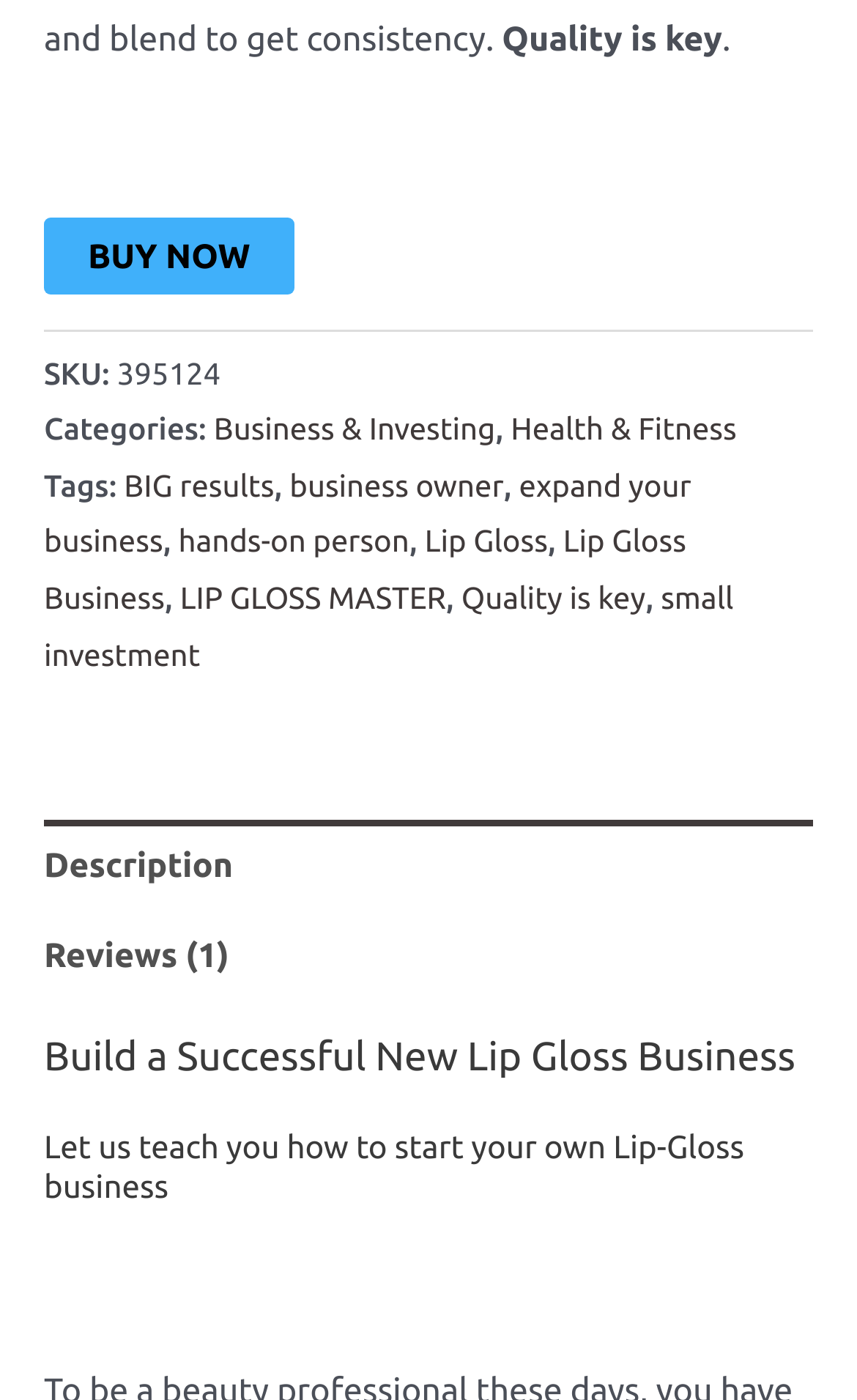Can you provide the bounding box coordinates for the element that should be clicked to implement the instruction: "Read the product description"?

[0.051, 0.586, 0.949, 0.65]